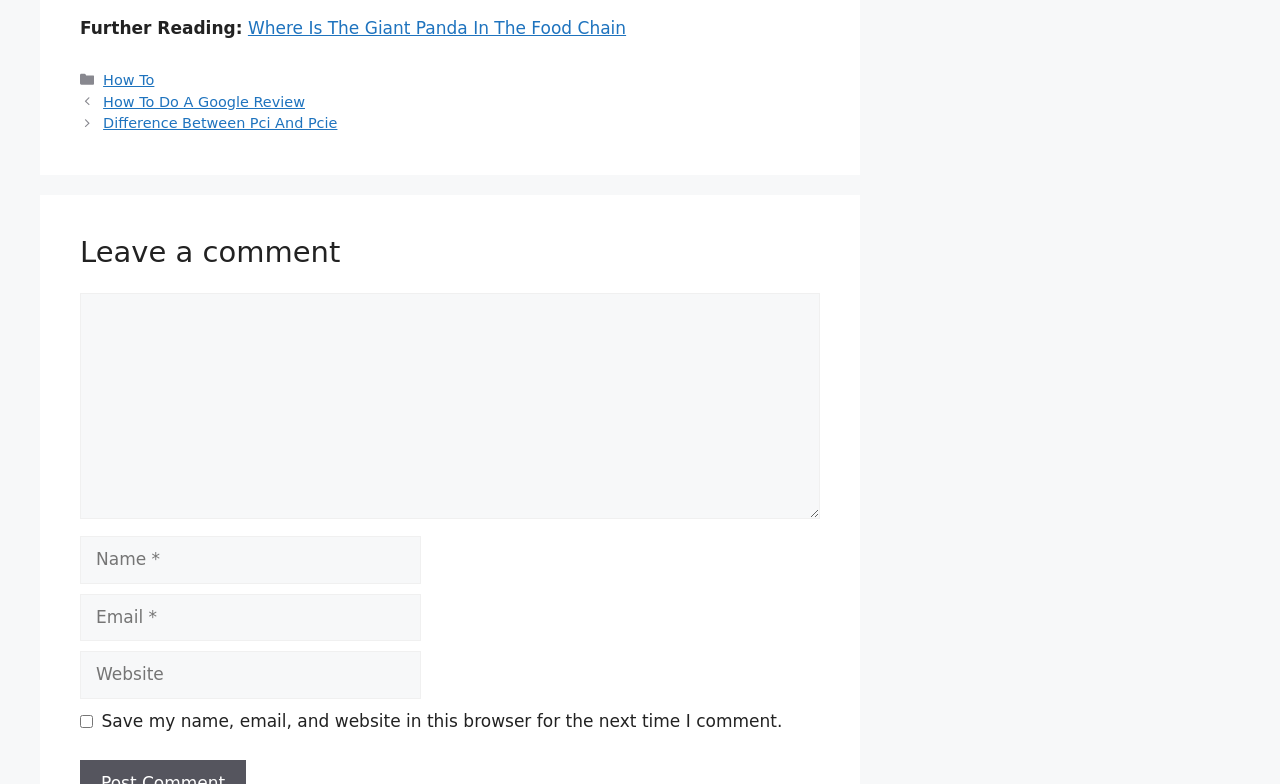Find the bounding box coordinates for the element described here: "parent_node: Comment name="comment"".

[0.062, 0.373, 0.641, 0.662]